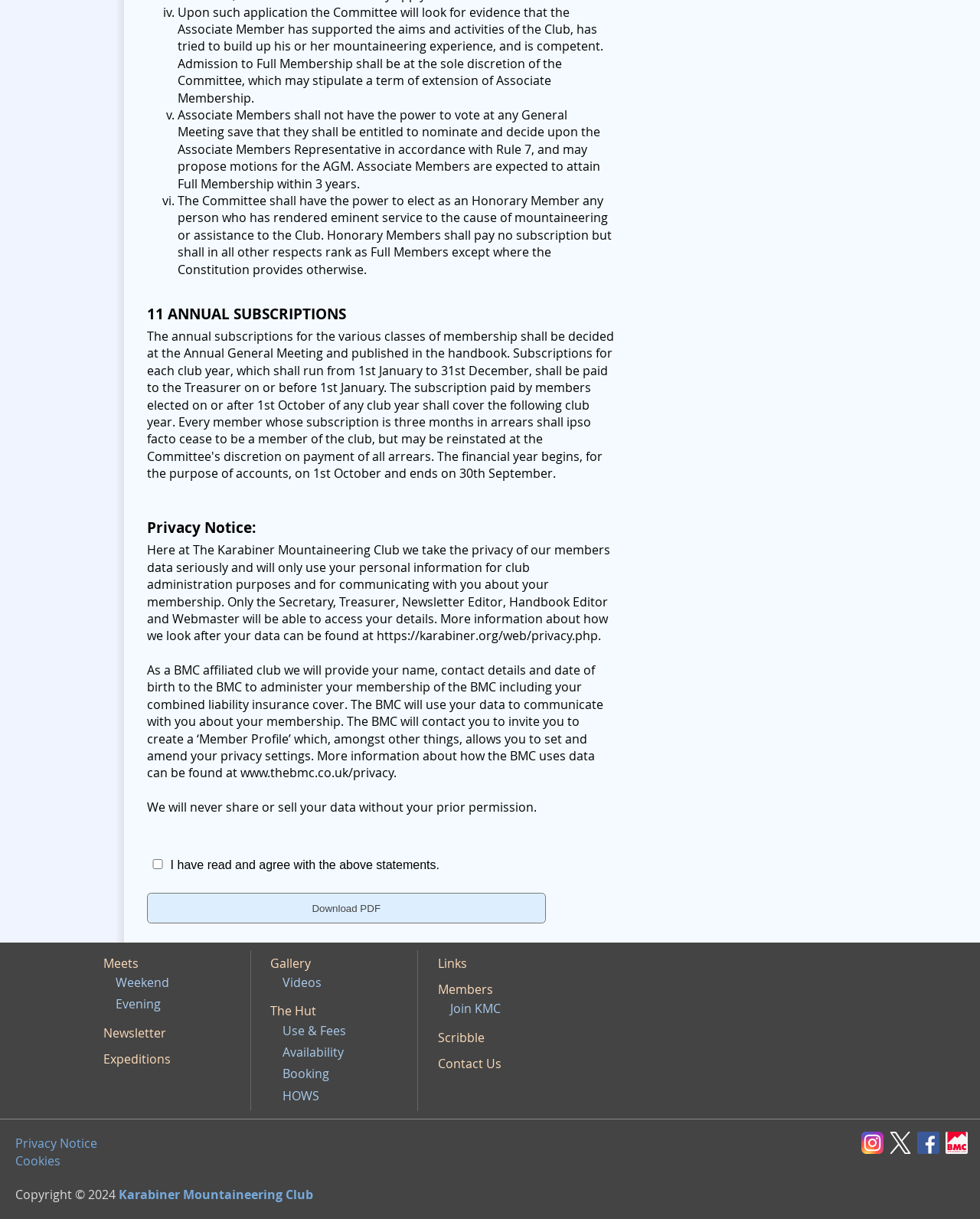Please specify the bounding box coordinates of the area that should be clicked to accomplish the following instruction: "Go to the 'Meets' page". The coordinates should consist of four float numbers between 0 and 1, i.e., [left, top, right, bottom].

[0.099, 0.783, 0.148, 0.797]